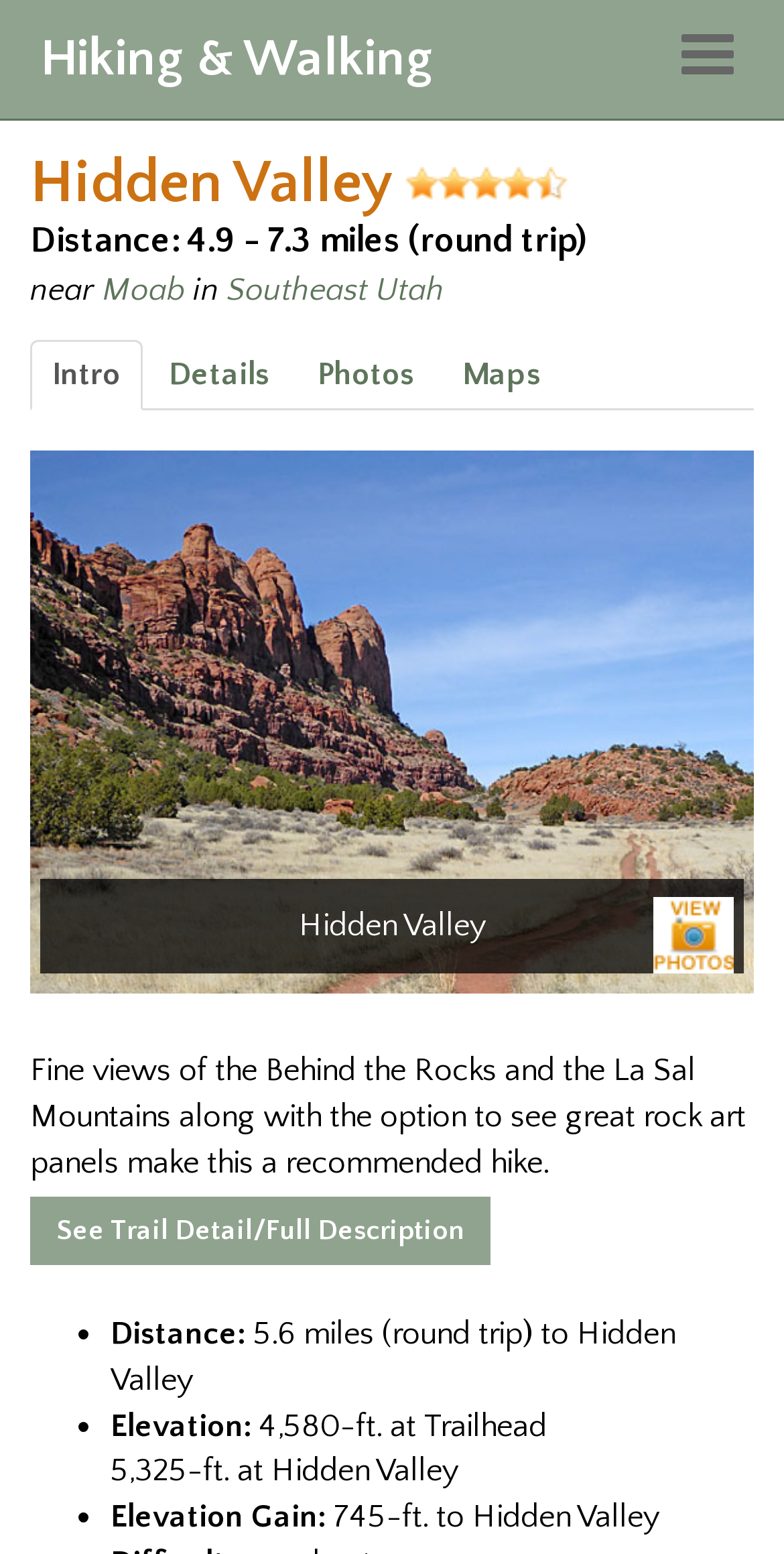What is the location of the Hidden Valley Trail?
Please provide a single word or phrase as your answer based on the image.

Moab, Utah